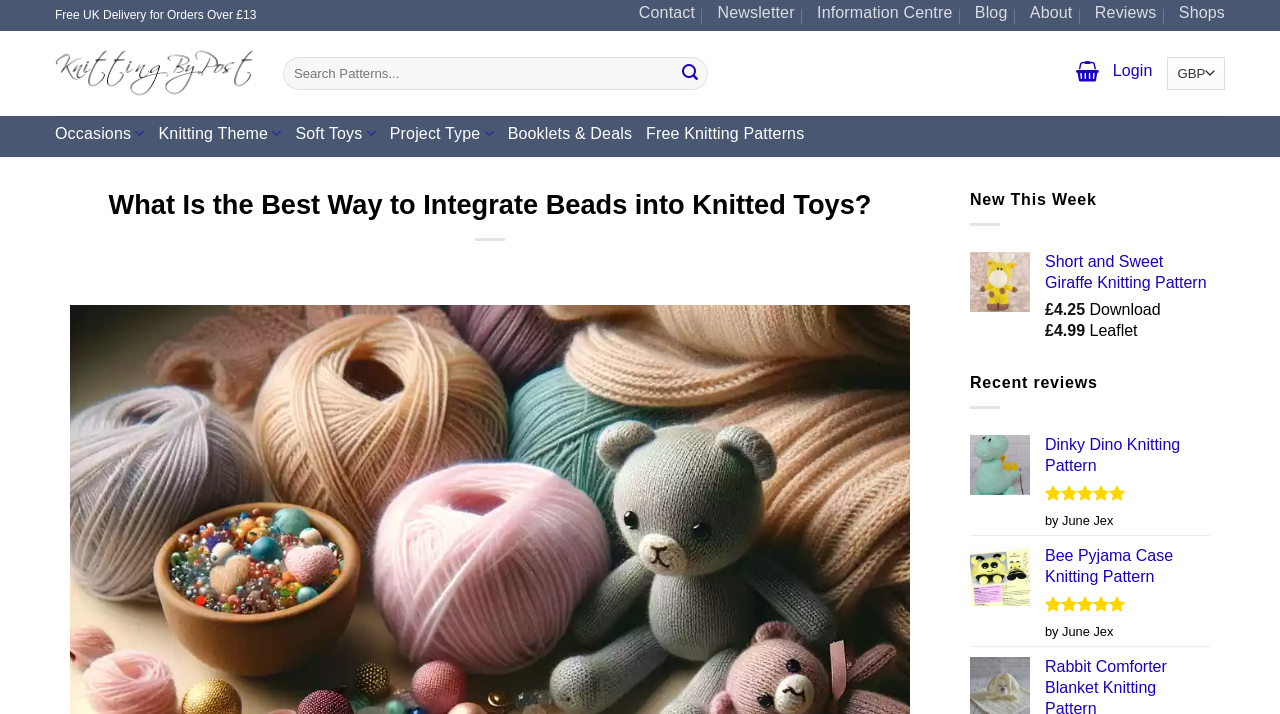Can you identify the bounding box coordinates of the clickable region needed to carry out this instruction: 'Explore the knitting theme'? The coordinates should be four float numbers within the range of 0 to 1, stated as [left, top, right, bottom].

[0.124, 0.167, 0.22, 0.216]